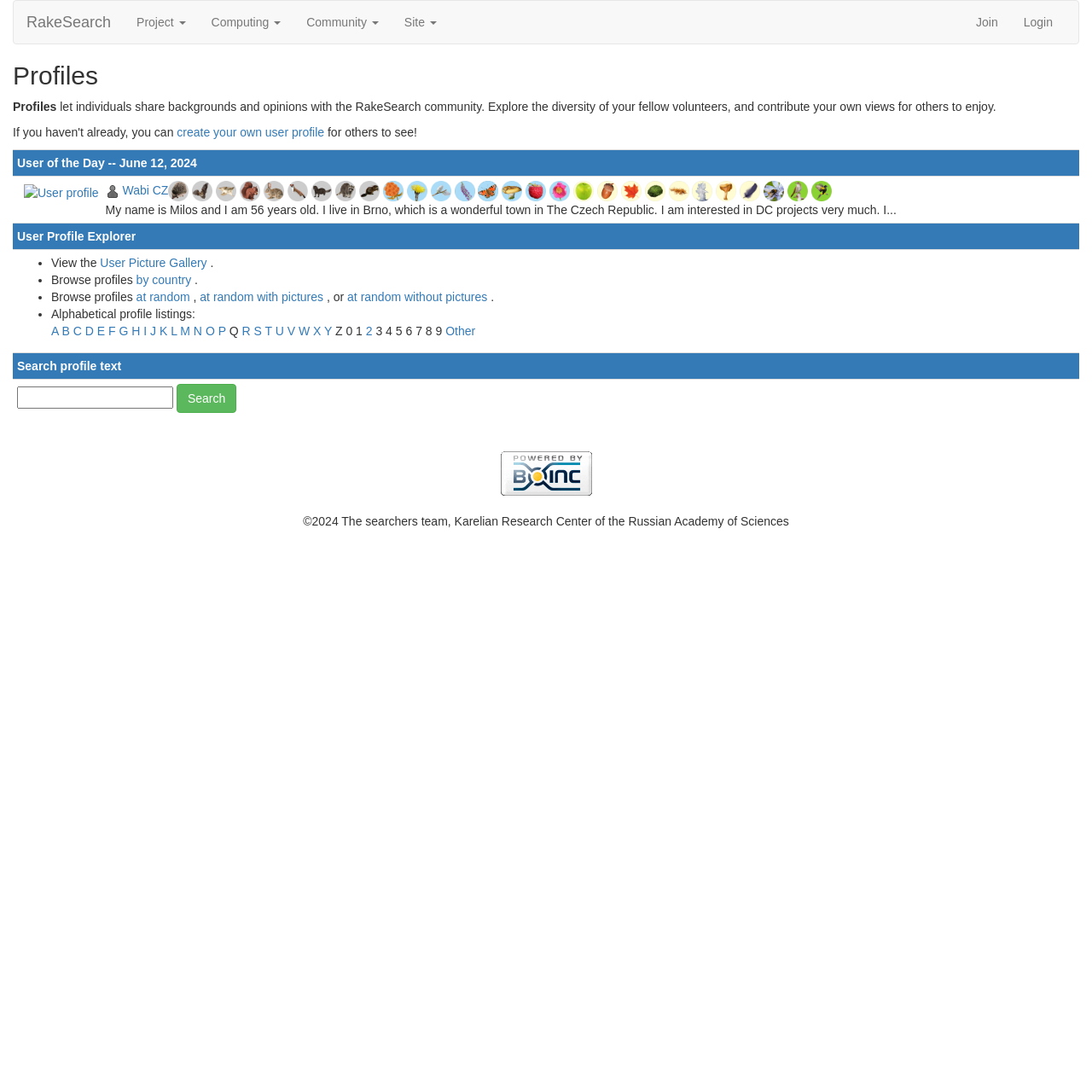Point out the bounding box coordinates of the section to click in order to follow this instruction: "Create your own user profile".

[0.162, 0.115, 0.3, 0.127]